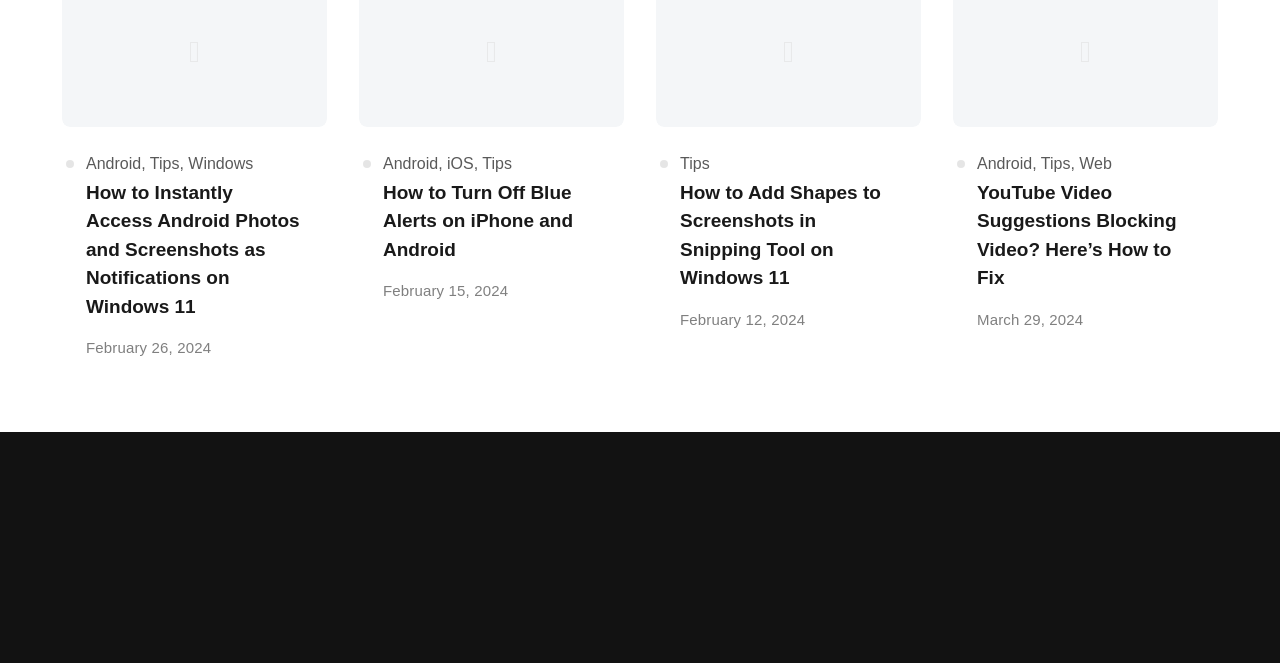Bounding box coordinates are specified in the format (top-left x, top-left y, bottom-right x, bottom-right y). All values are floating point numbers bounded between 0 and 1. Please provide the bounding box coordinate of the region this sentence describes: Android

[0.763, 0.234, 0.806, 0.259]